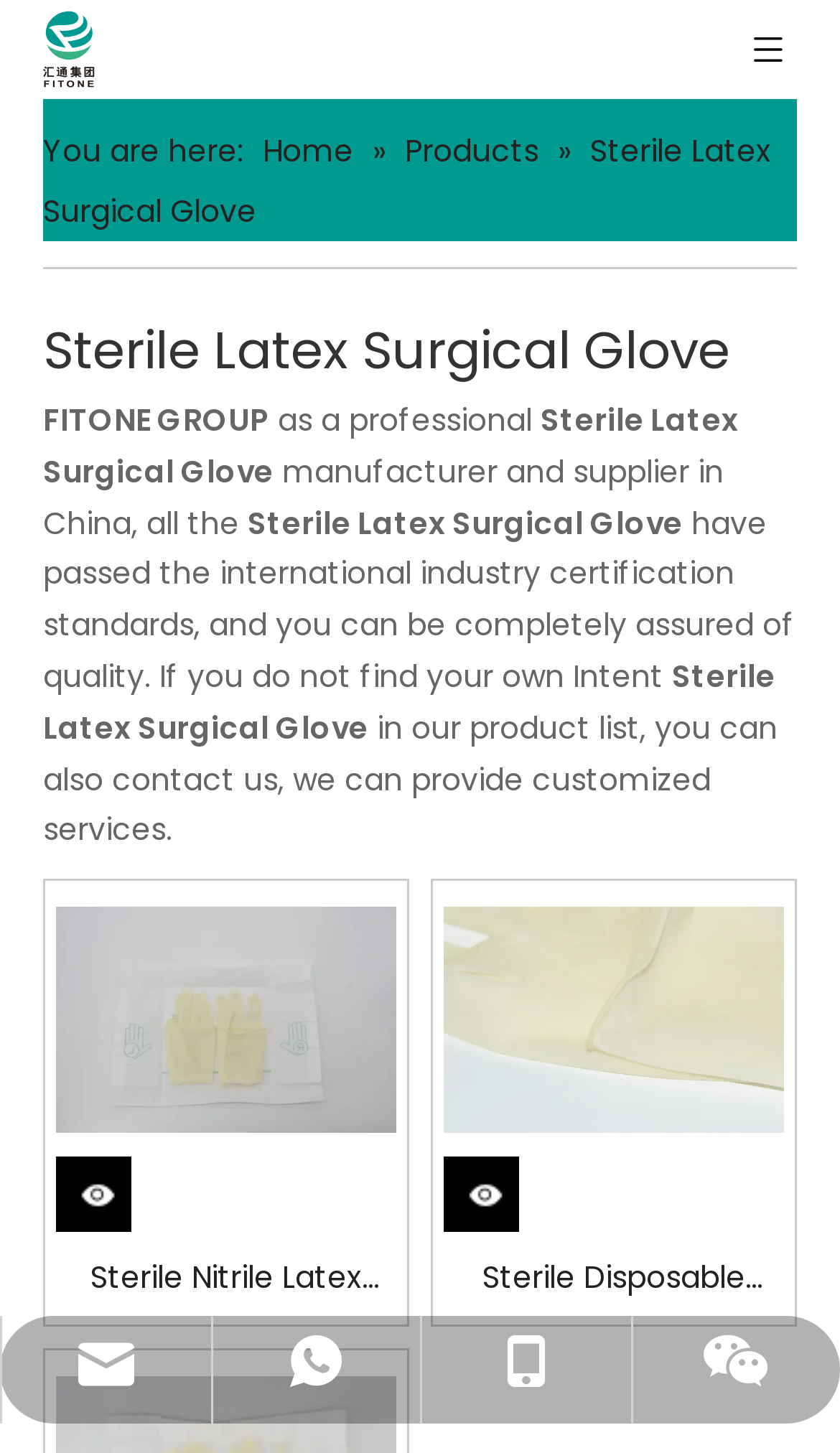What certification standards have the products passed?
Using the image, respond with a single word or phrase.

International industry certification standards